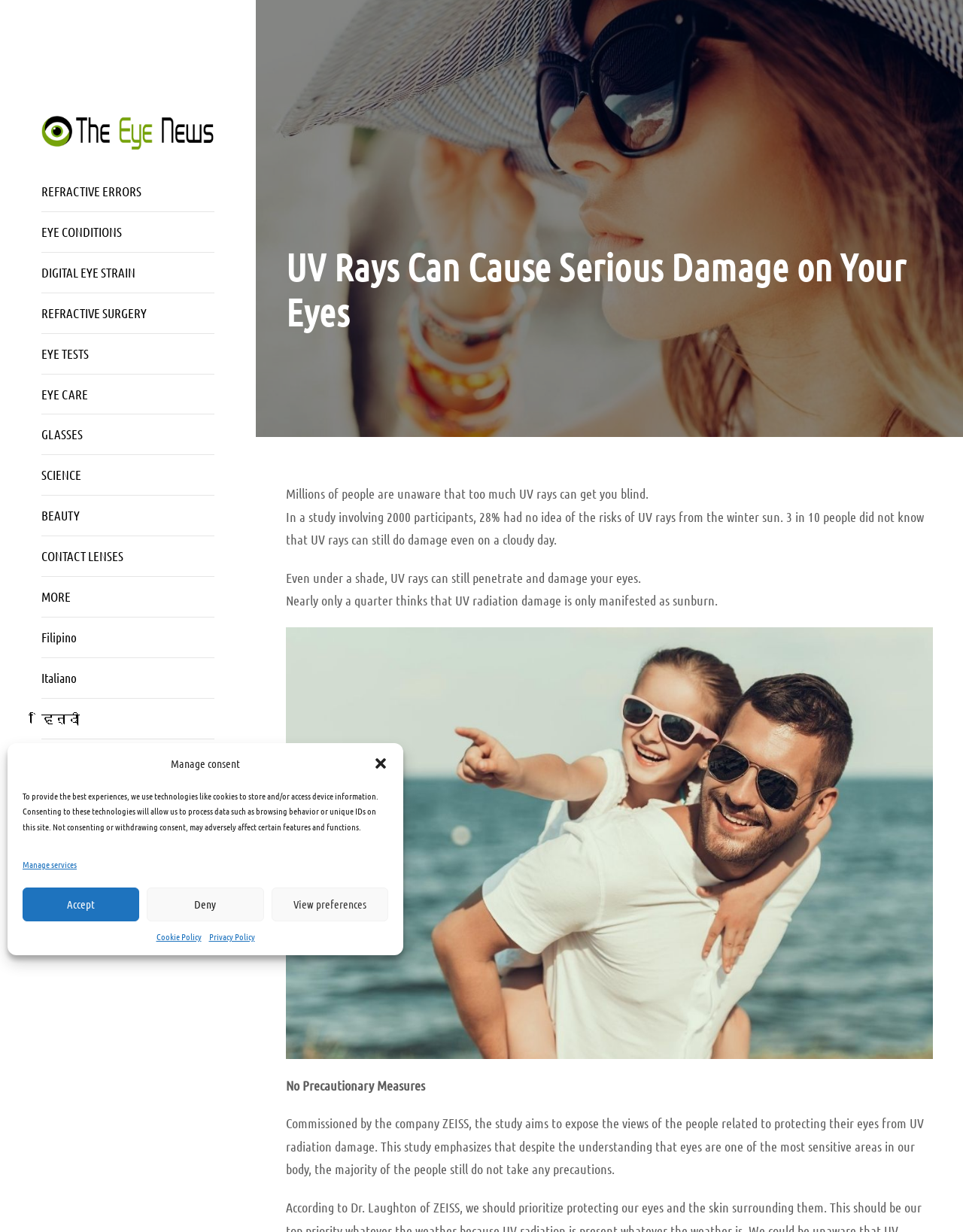Could you locate the bounding box coordinates for the section that should be clicked to accomplish this task: "View the refractive errors page".

[0.043, 0.147, 0.223, 0.164]